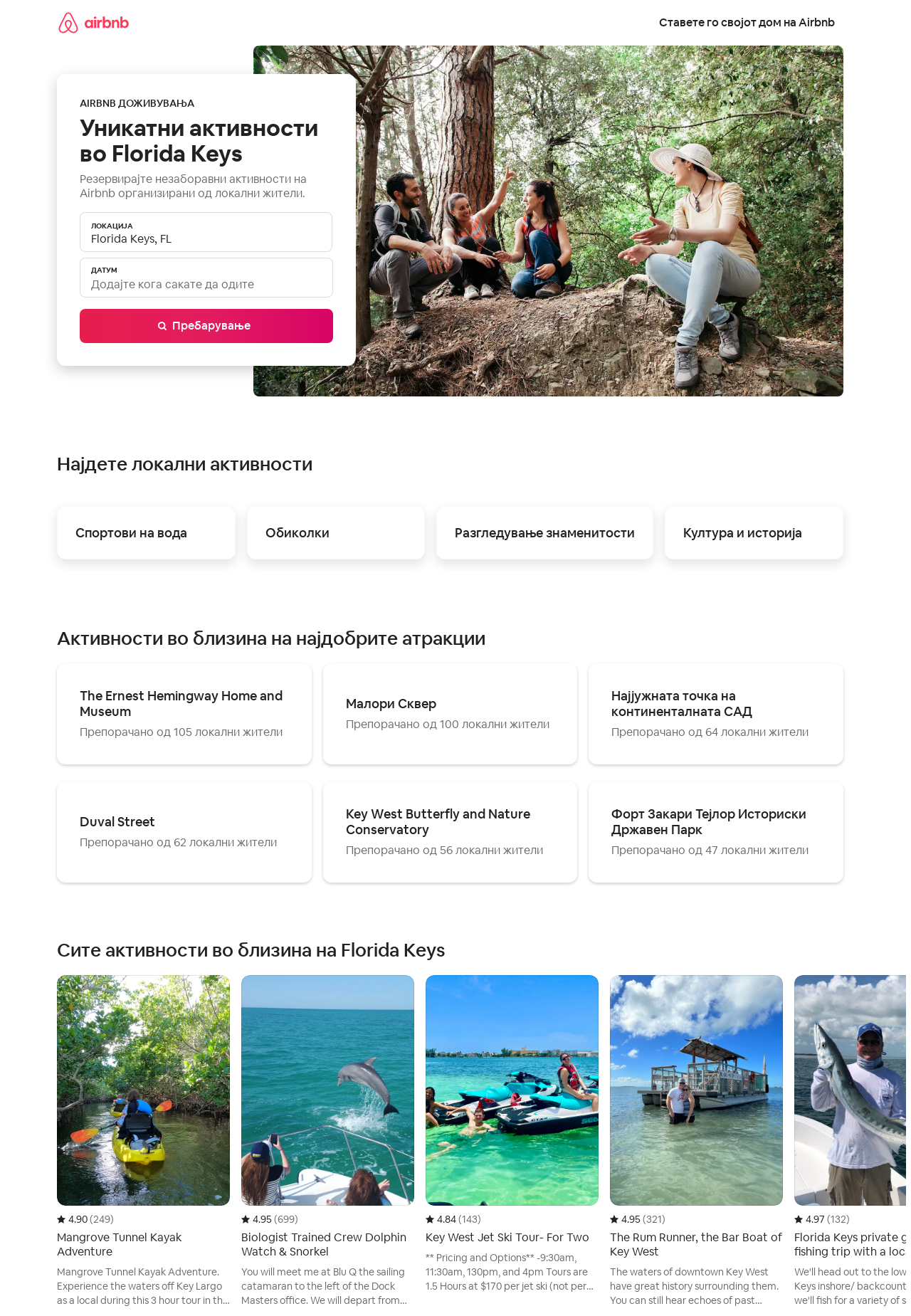Locate the bounding box coordinates of the clickable area to execute the instruction: "Search for activities". Provide the coordinates as four float numbers between 0 and 1, represented as [left, top, right, bottom].

[0.088, 0.161, 0.366, 0.261]